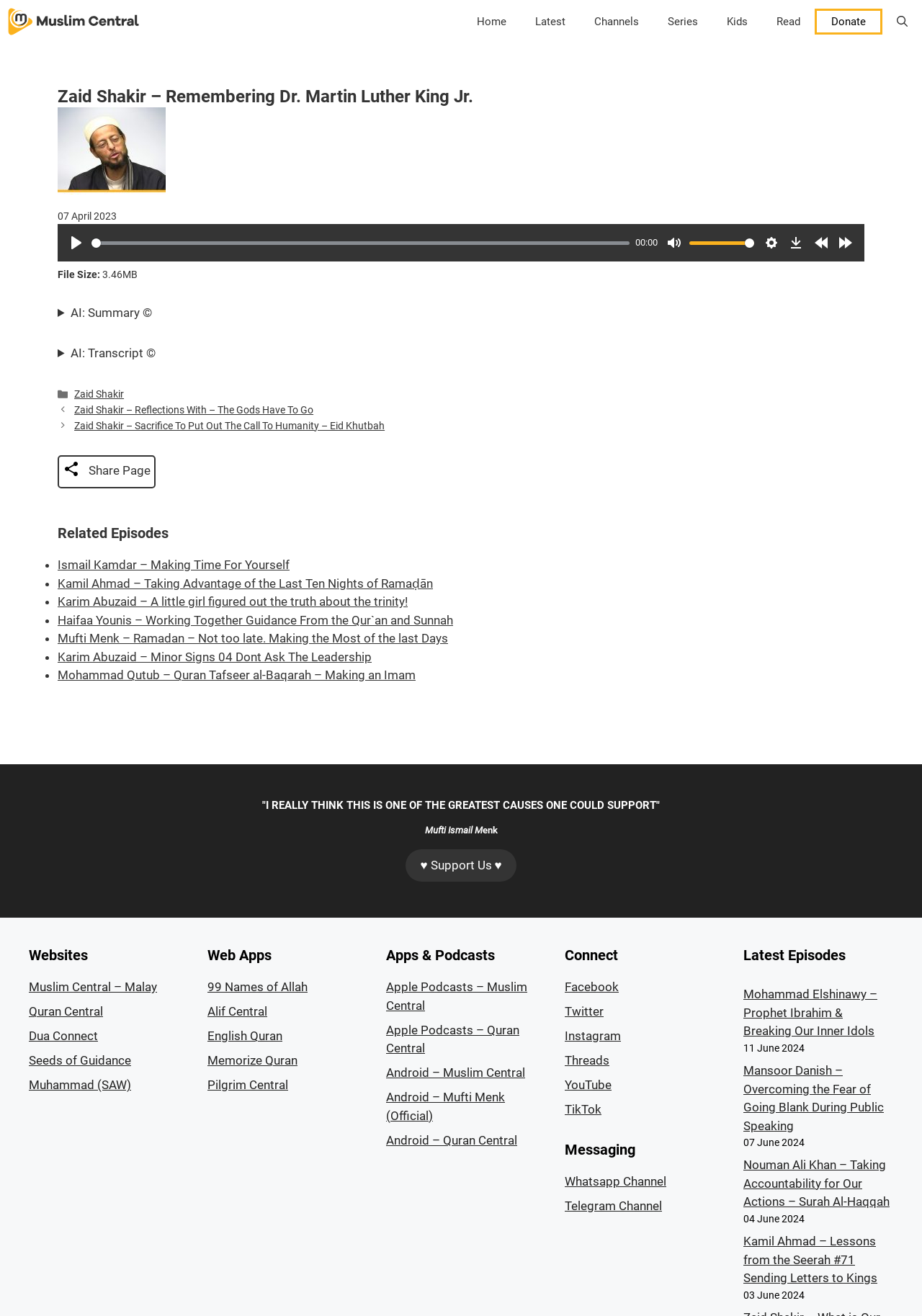Based on the element description: "Android – Mufti Menk (Official)", identify the bounding box coordinates for this UI element. The coordinates must be four float numbers between 0 and 1, listed as [left, top, right, bottom].

[0.419, 0.828, 0.548, 0.853]